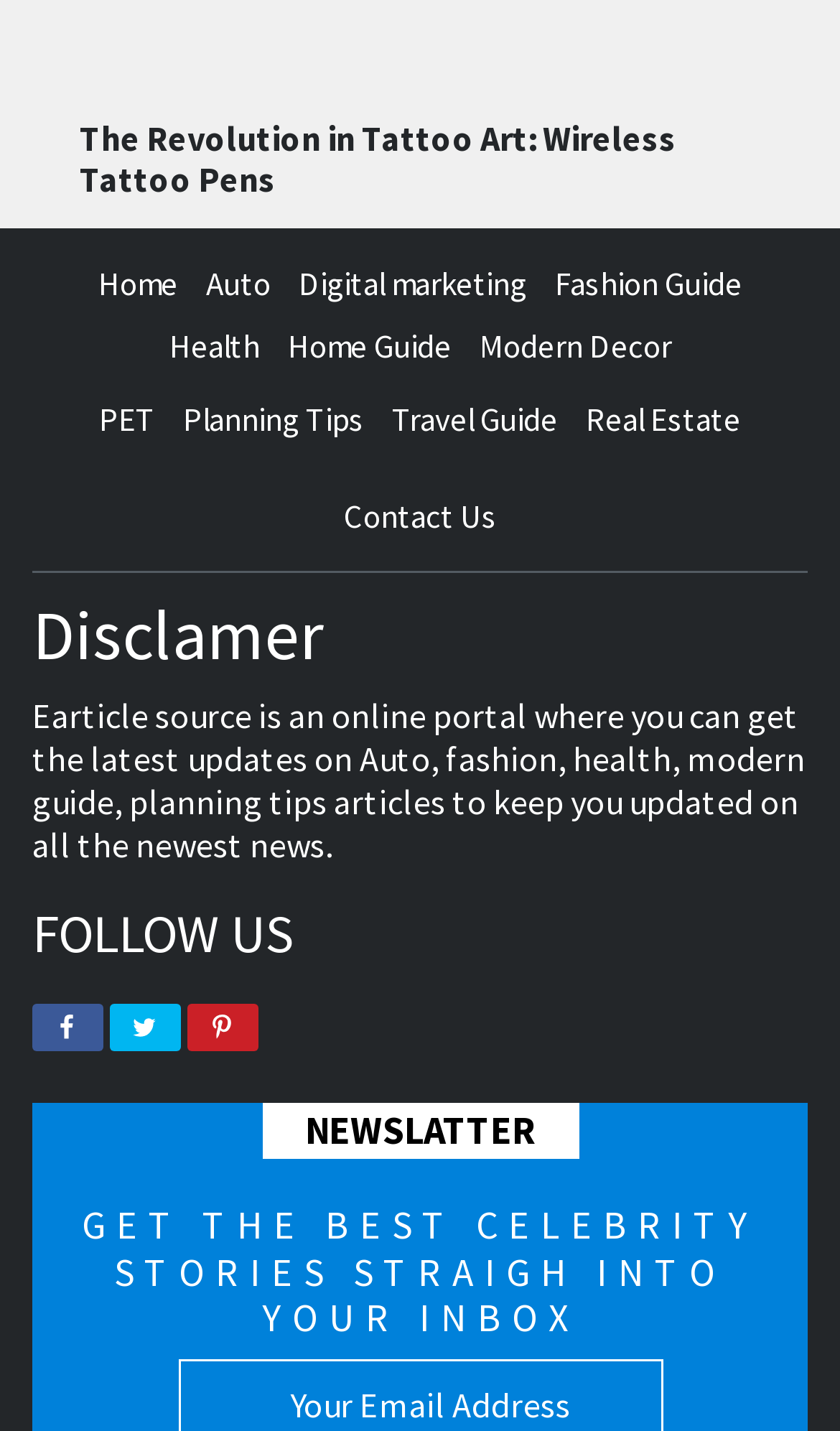Answer this question in one word or a short phrase: What is the purpose of the 'NEWSLATTER' section?

Get updates via email